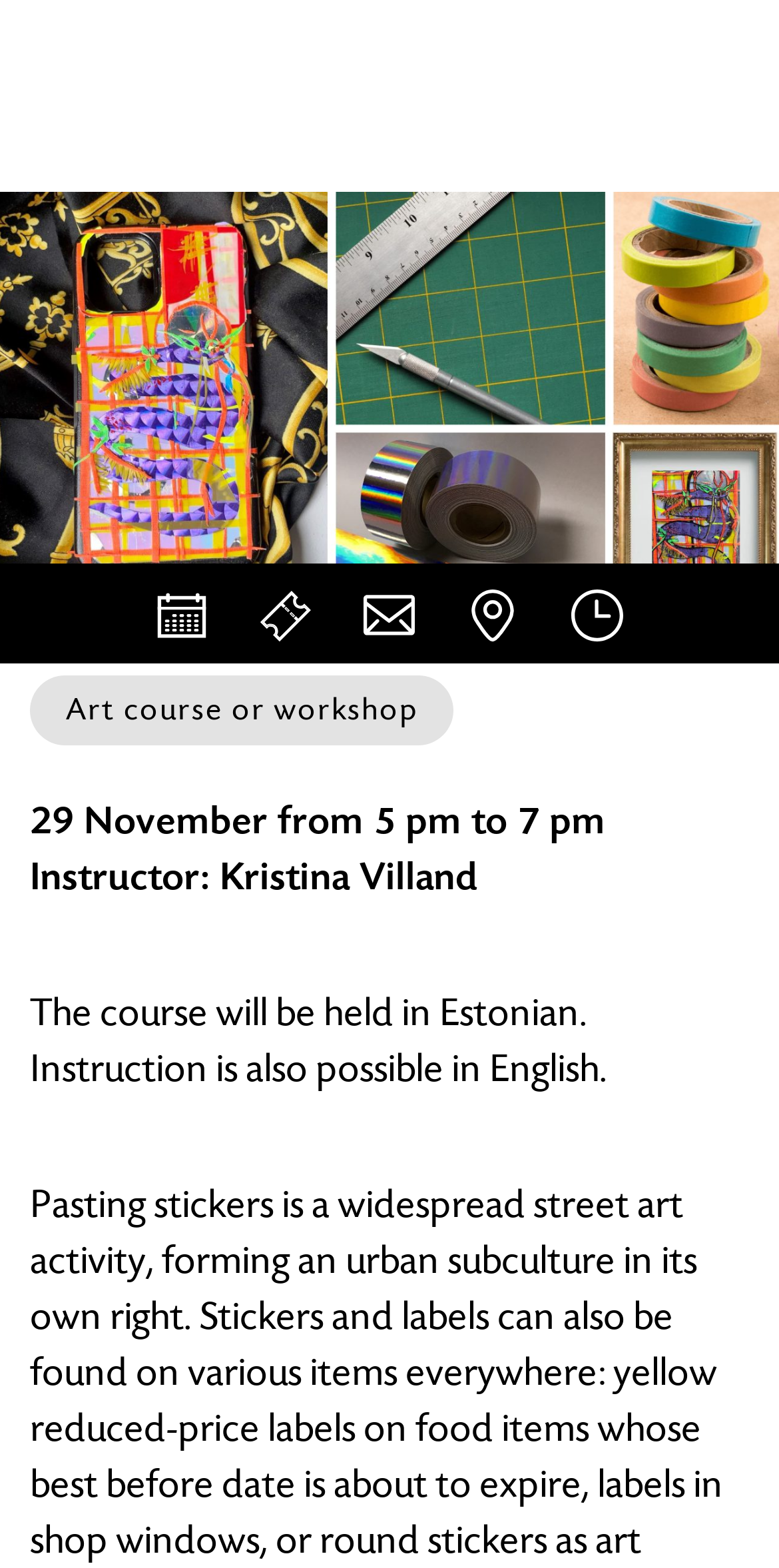Please find the bounding box for the UI component described as follows: "What's on".

[0.167, 0.359, 0.3, 0.423]